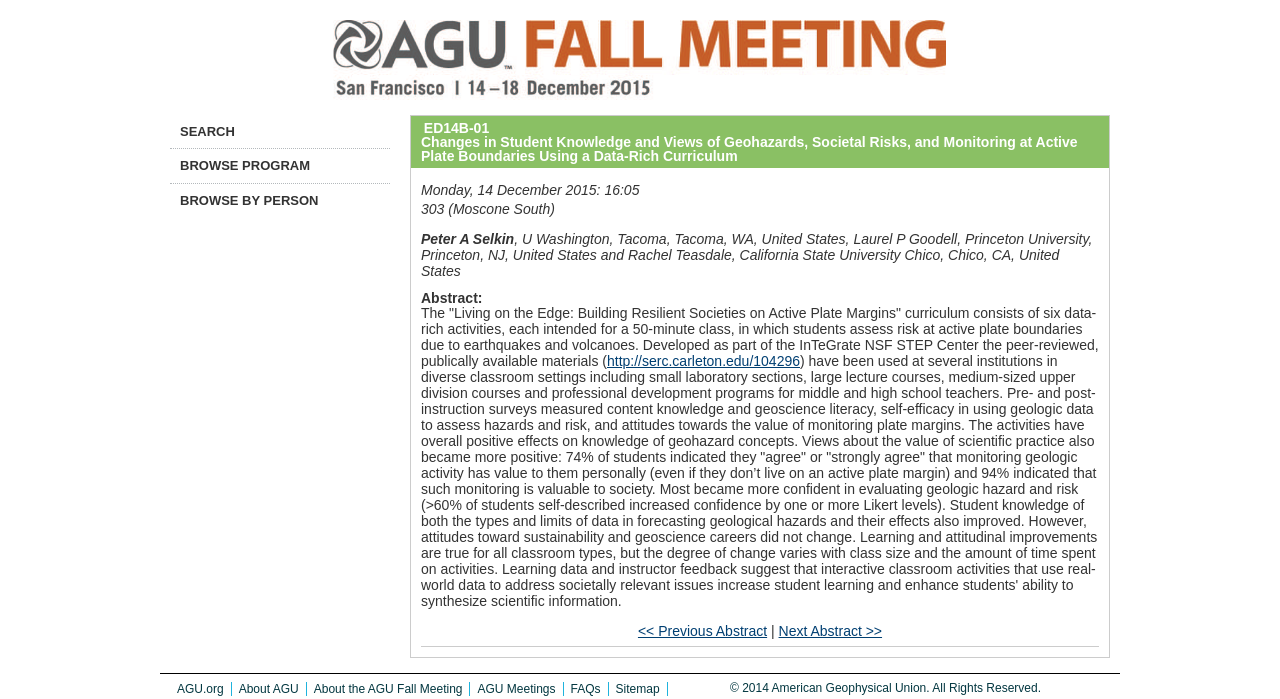Please identify the bounding box coordinates of the area I need to click to accomplish the following instruction: "Click the link to search".

[0.133, 0.163, 0.305, 0.211]